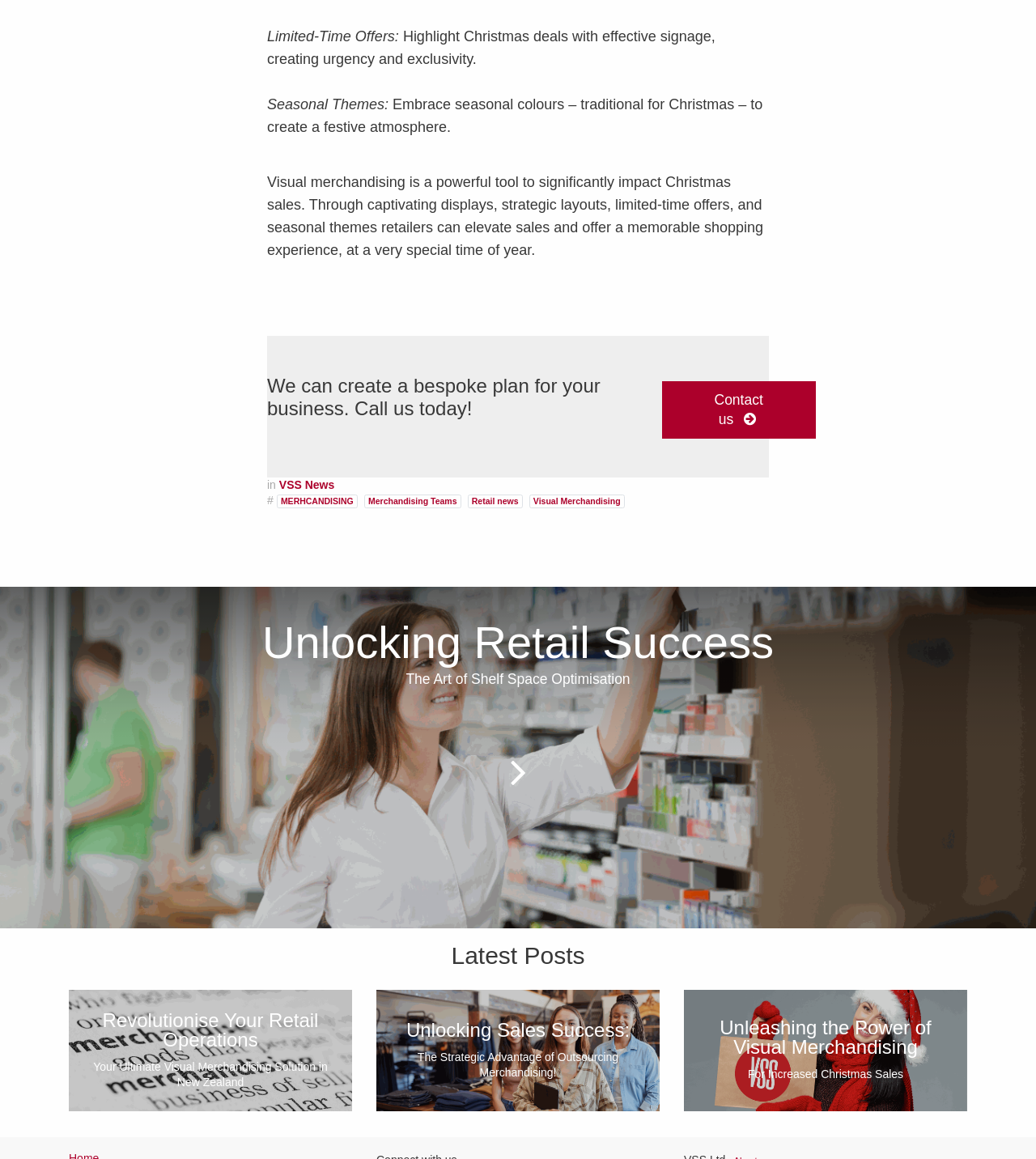Show the bounding box coordinates of the region that should be clicked to follow the instruction: "Learn about shelf space optimisation."

[0.392, 0.579, 0.608, 0.593]